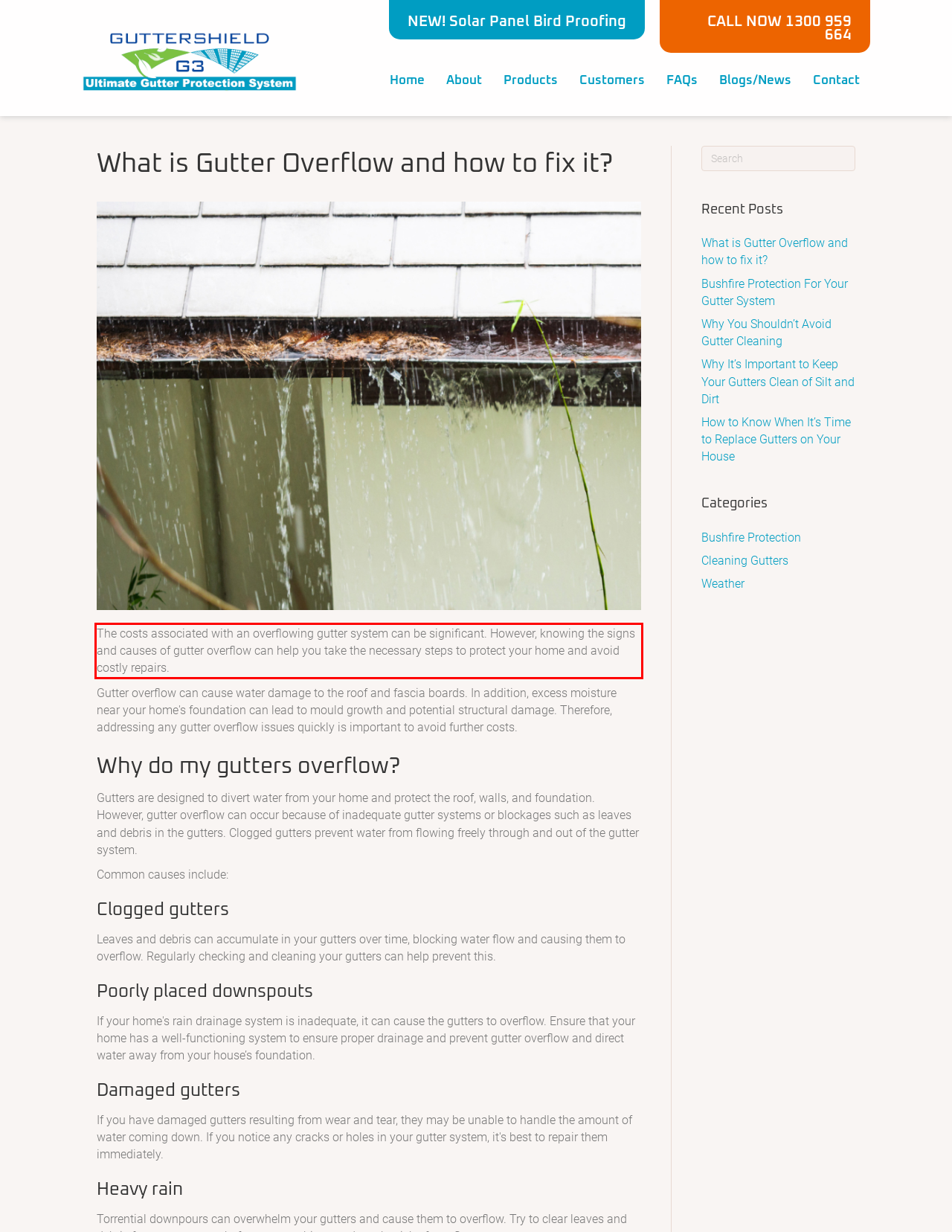Observe the screenshot of the webpage that includes a red rectangle bounding box. Conduct OCR on the content inside this red bounding box and generate the text.

The costs associated with an overflowing gutter system can be significant. However, knowing the signs and causes of gutter overflow can help you take the necessary steps to protect your home and avoid costly repairs.